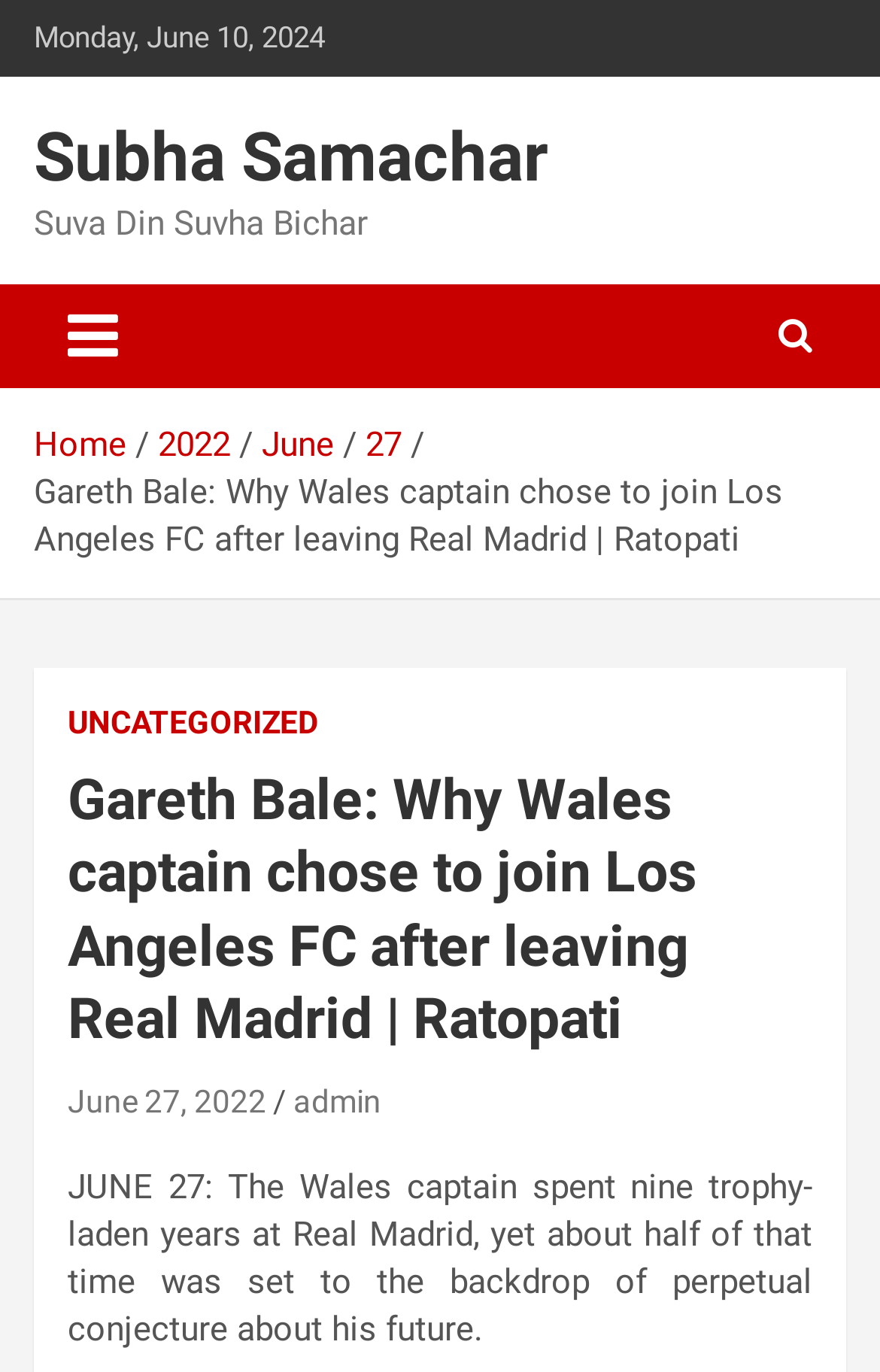Please provide the bounding box coordinates for the UI element as described: "Subha Samachar". The coordinates must be four floats between 0 and 1, represented as [left, top, right, bottom].

[0.038, 0.086, 0.623, 0.143]